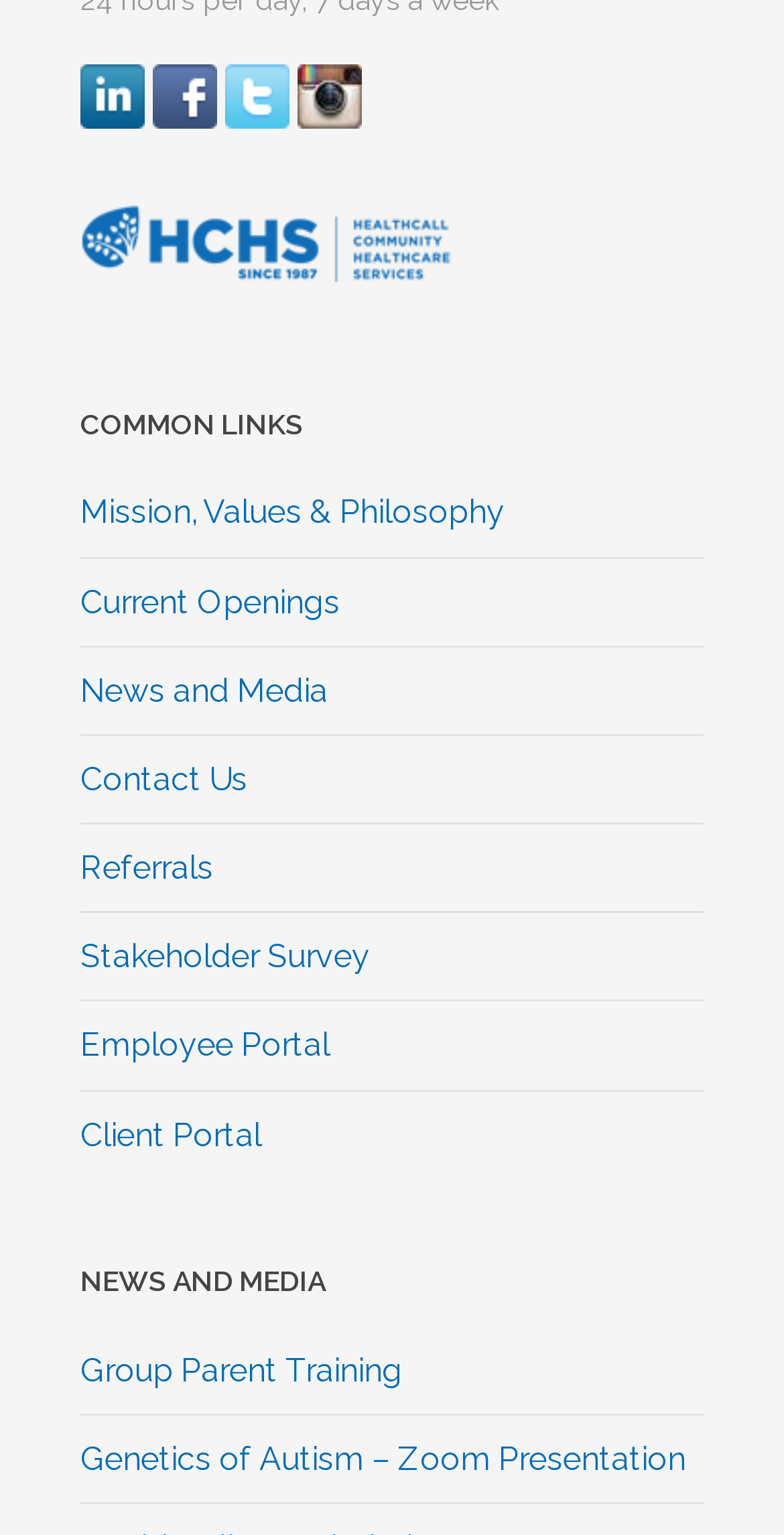Specify the bounding box coordinates of the region I need to click to perform the following instruction: "go to facebook page". The coordinates must be four float numbers in the range of 0 to 1, i.e., [left, top, right, bottom].

[0.195, 0.064, 0.277, 0.089]